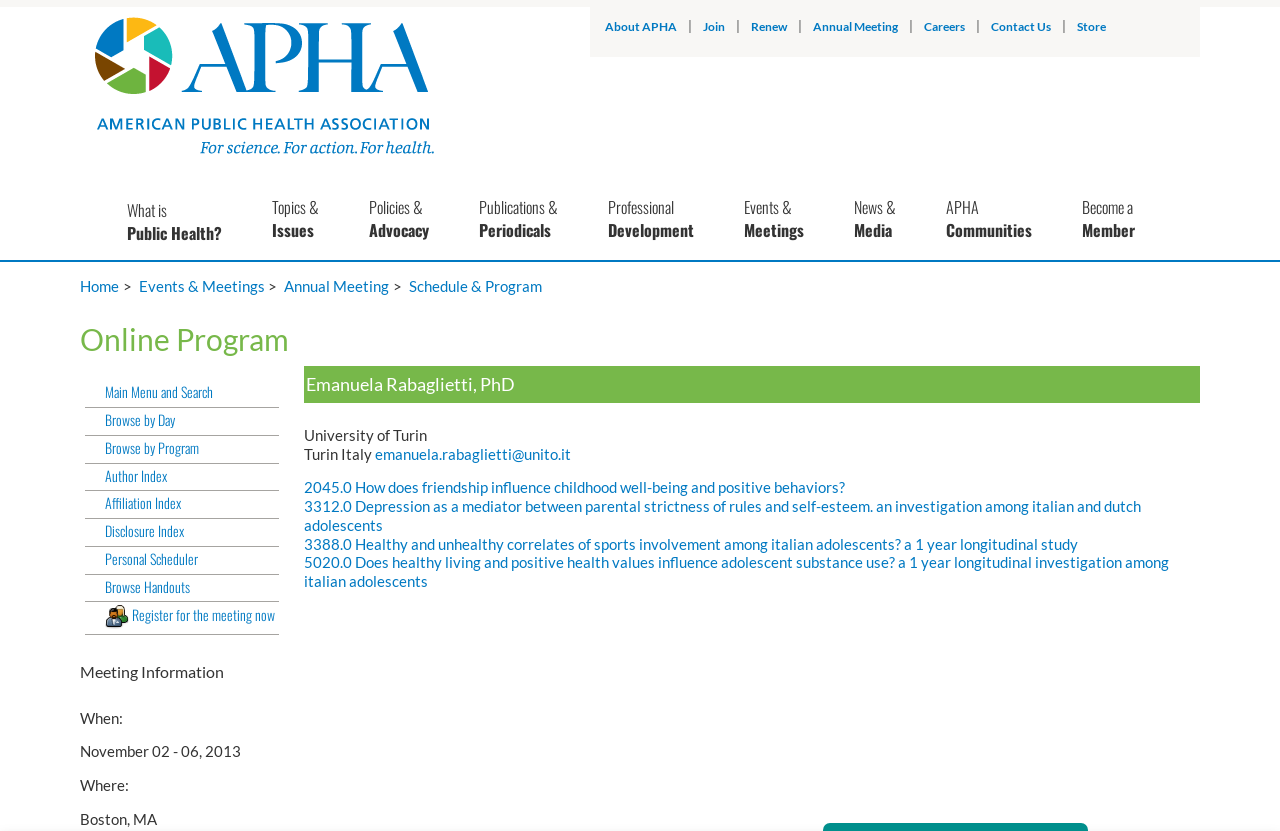Determine the coordinates of the bounding box for the clickable area needed to execute this instruction: "View the 'Online Program'".

[0.062, 0.386, 0.938, 0.431]